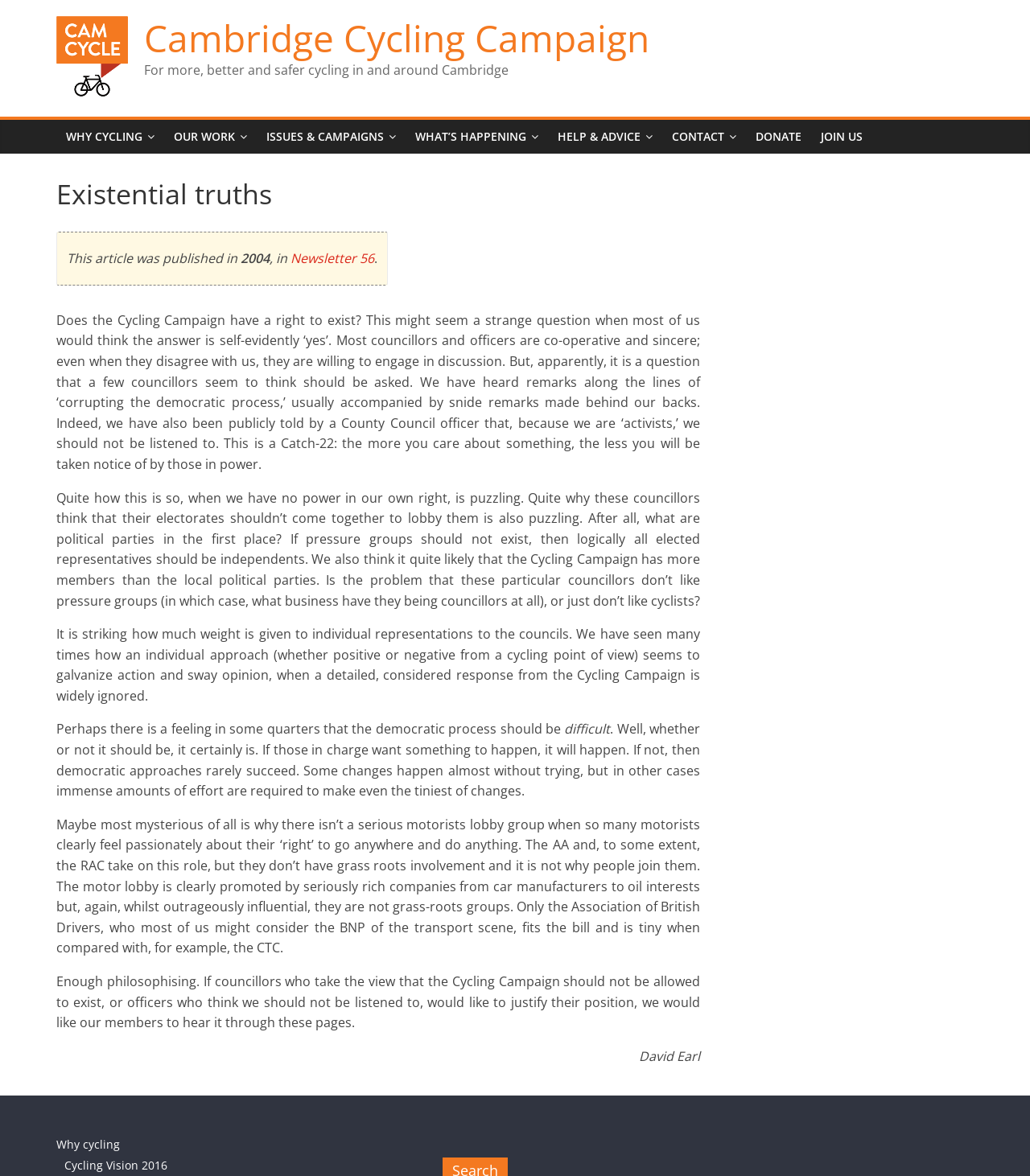How many links are there in the top navigation menu?
Refer to the image and provide a detailed answer to the question.

The top navigation menu contains links to 'WHY CYCLING', 'OUR WORK', 'ISSUES & CAMPAIGNS', 'WHAT’S HAPPENING', 'HELP & ADVICE', 'CONTACT', and 'DONATE', which makes a total of 7 links.